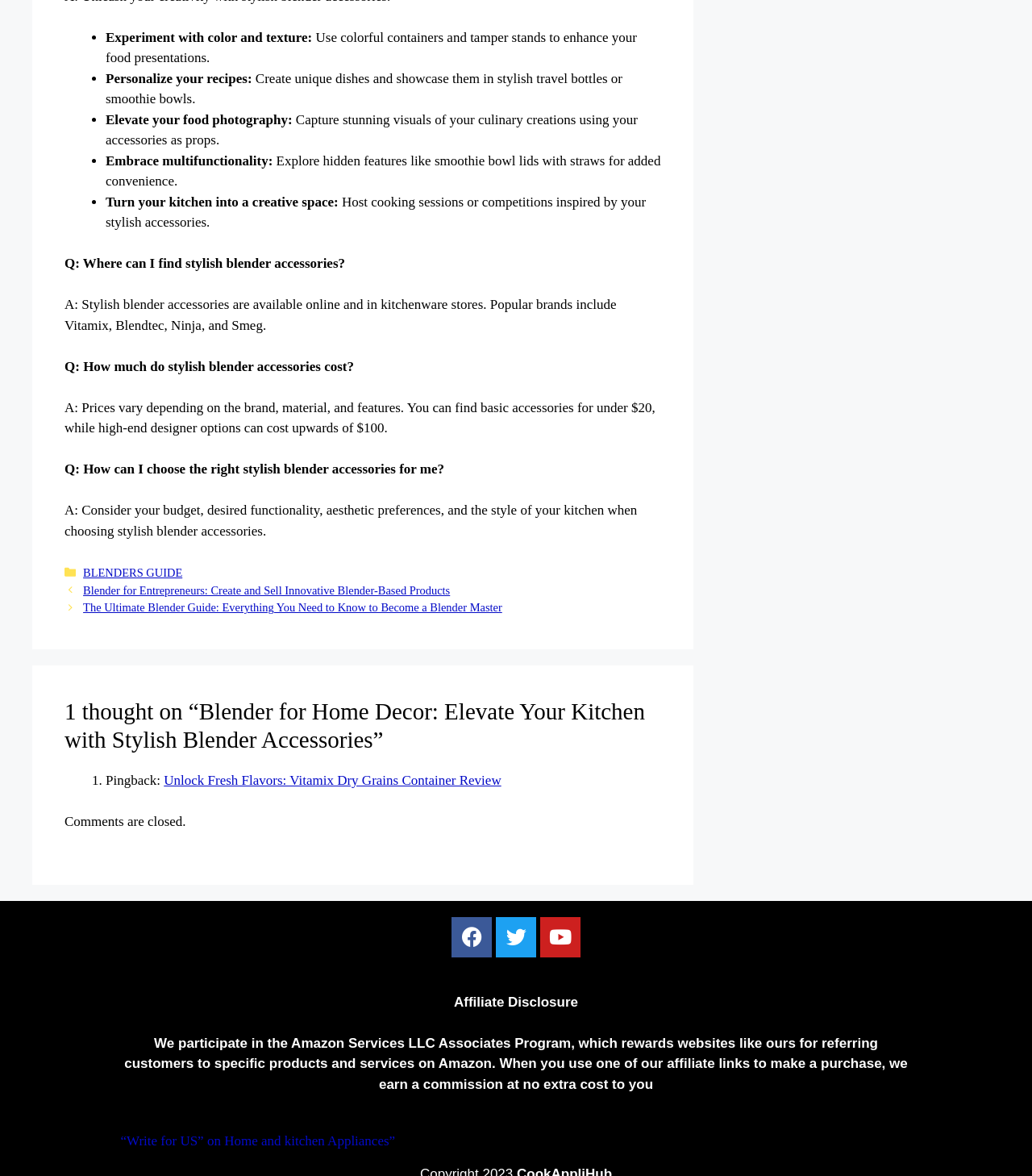From the webpage screenshot, identify the region described by Atmos Filter Exhaust DUO PLUS. Provide the bounding box coordinates as (top-left x, top-left y, bottom-right x, bottom-right y), with each value being a floating point number between 0 and 1.

None